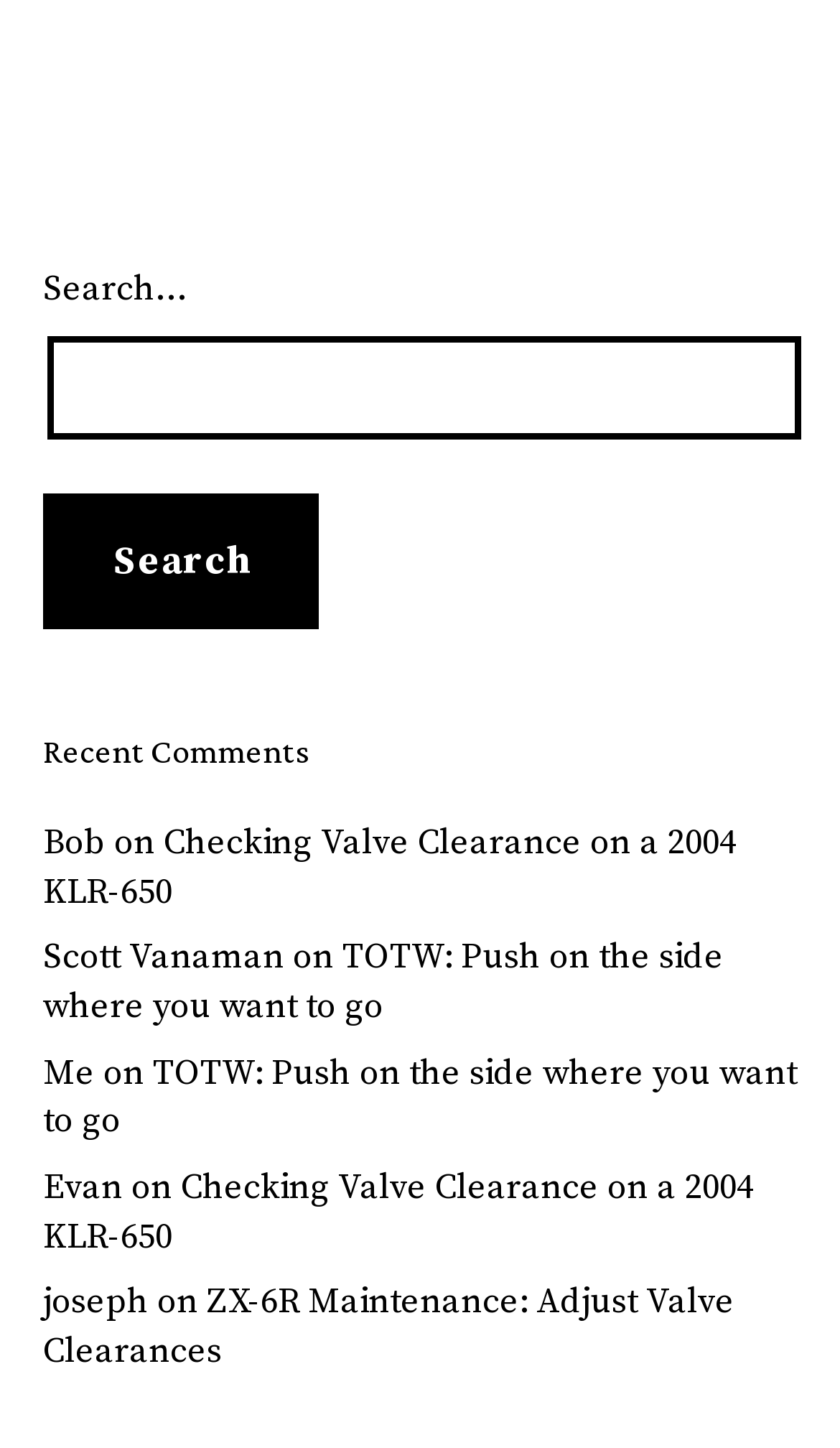Using the details from the image, please elaborate on the following question: What is the last comment author's name?

I looked at the last comment under the 'Recent Comments' navigation section and found the author's name 'joseph'.